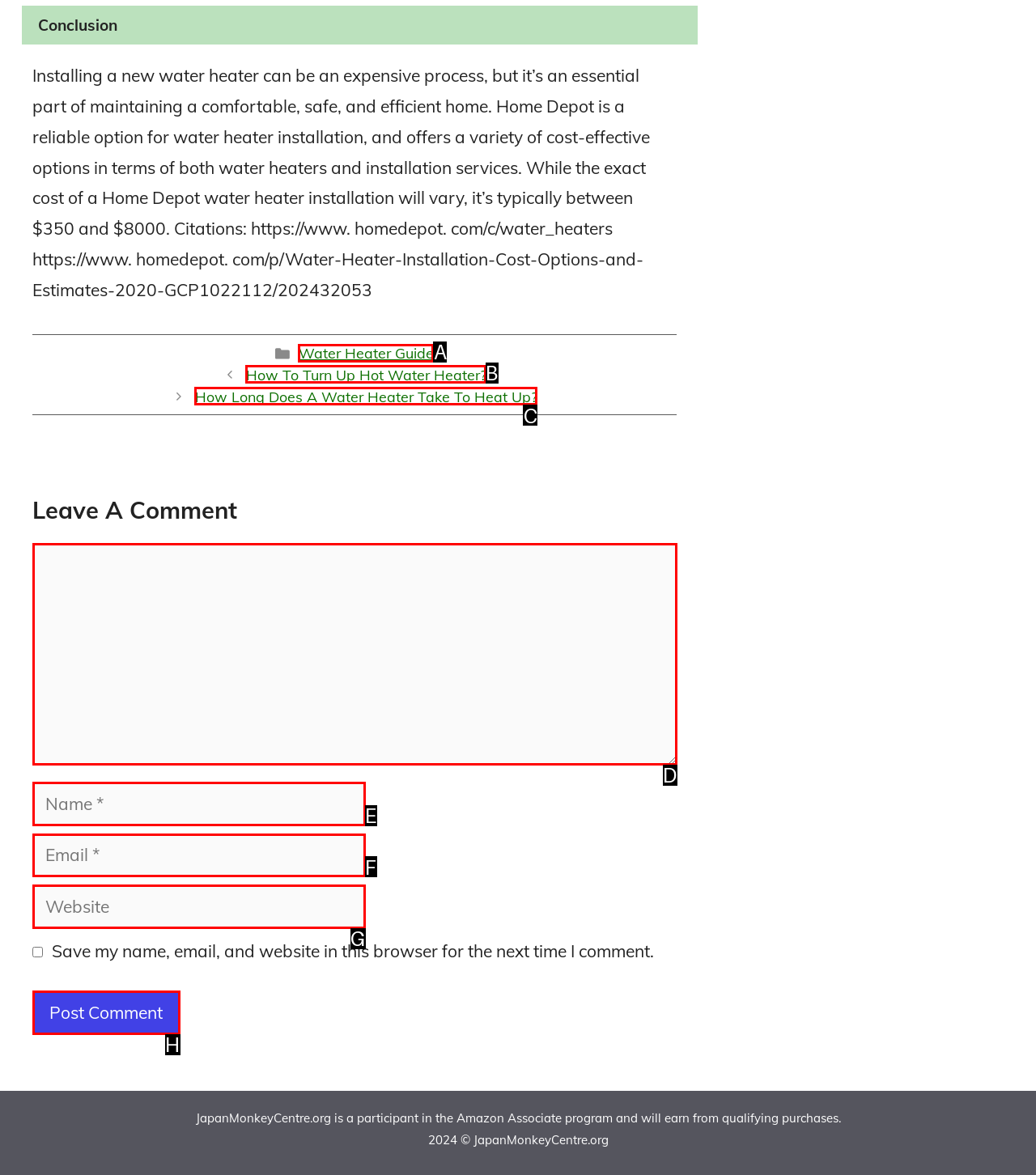Select the letter of the UI element you need to click to complete this task: Click the 'How To Turn Up Hot Water Heater?' link.

B